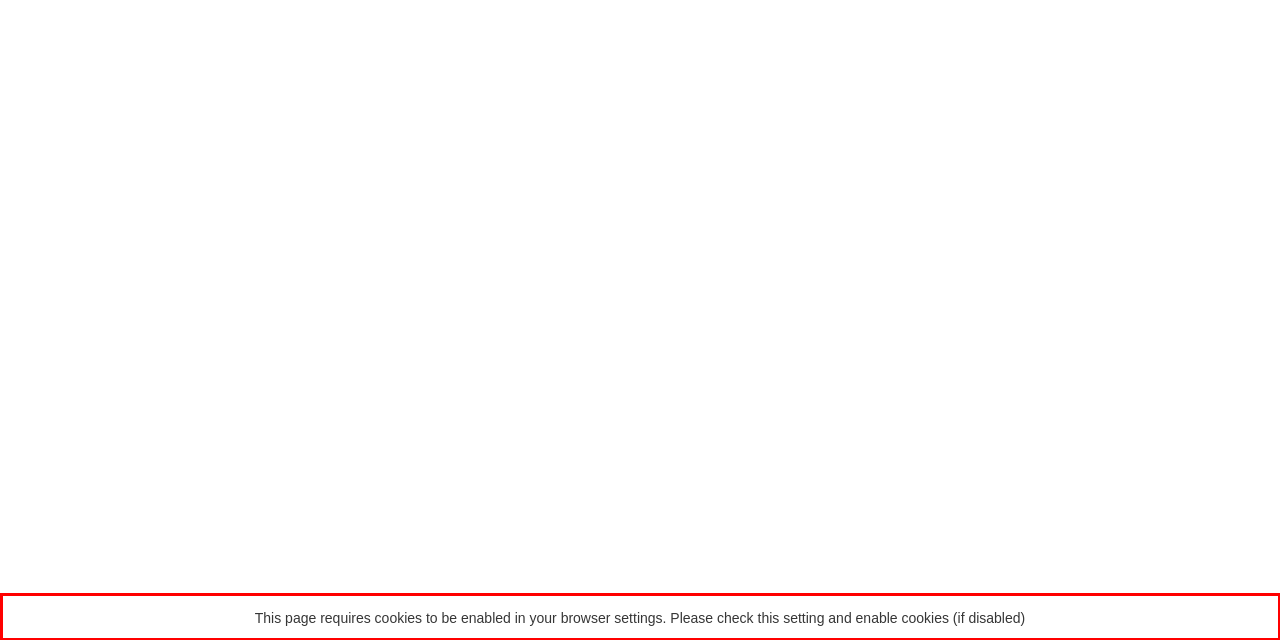Identify the red bounding box in the webpage screenshot and perform OCR to generate the text content enclosed.

This page requires cookies to be enabled in your browser settings. Please check this setting and enable cookies (if disabled)